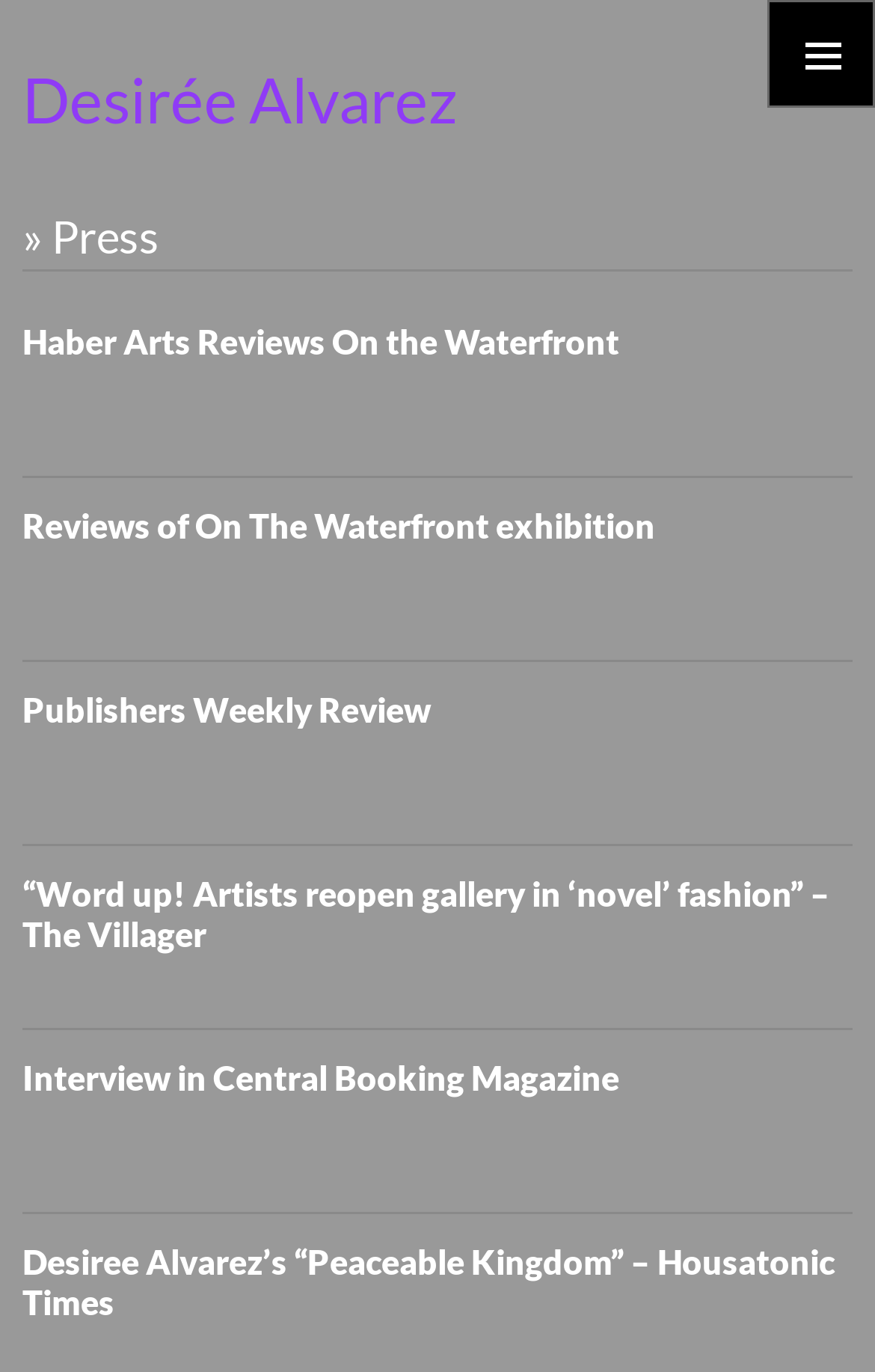Locate the bounding box coordinates of the element that should be clicked to execute the following instruction: "Click on the PRIMARY MENU button".

[0.877, 0.0, 1.0, 0.079]